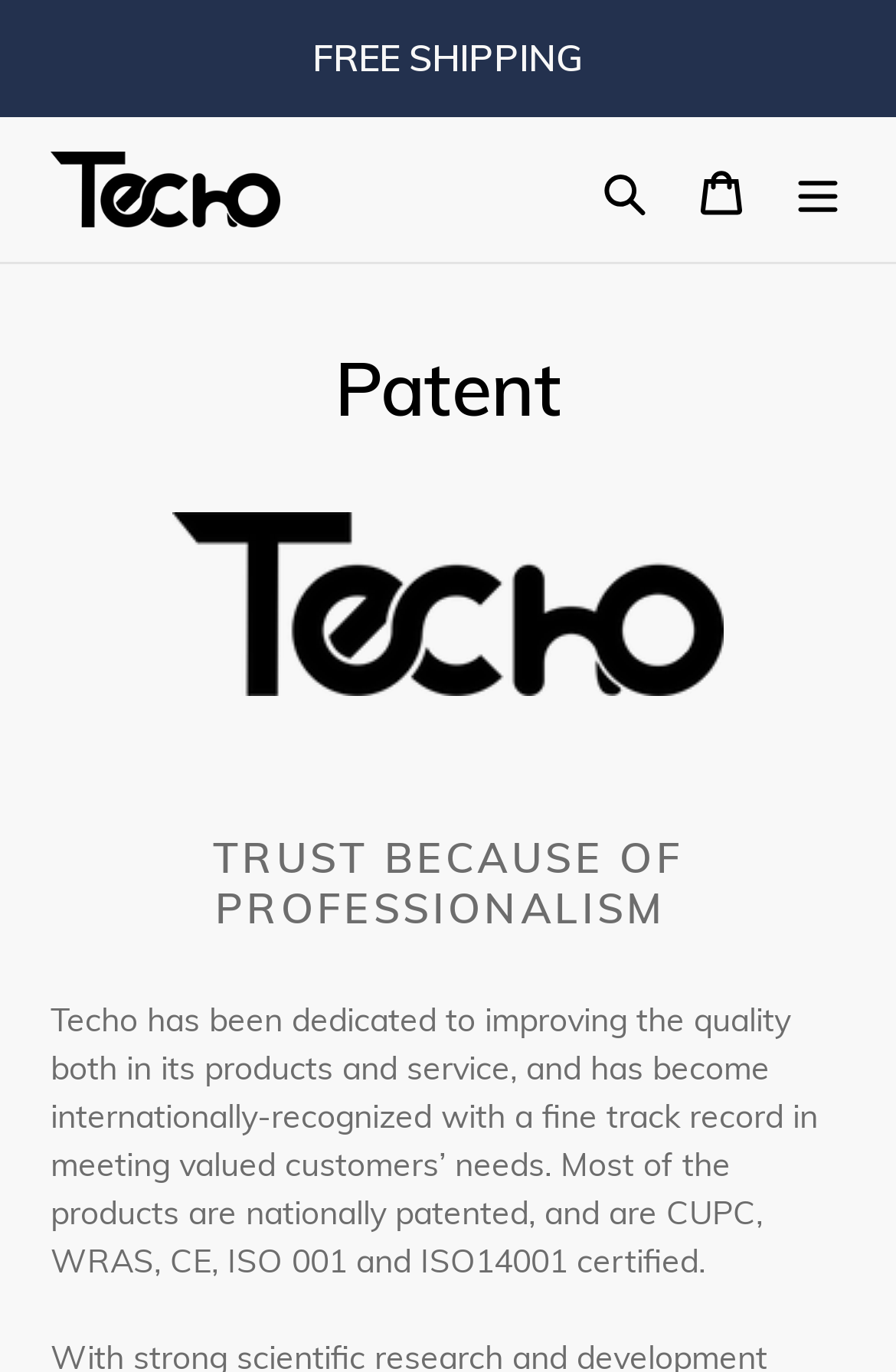Produce an elaborate caption capturing the essence of the webpage.

The webpage is titled "Patent – TECHO" and has a prominent region at the top dedicated to announcements. Within this region, the text "FREE SHIPPING" is displayed prominently. 

Below the announcement region, there is a horizontal navigation bar with several elements. On the left side of the navigation bar, there is a link and an image, both labeled "TECHO", which likely serve as a logo. 

Moving to the right, there is a search button, a link to the cart, and a menu button that controls a mobile navigation menu. 

Below the navigation bar, there are three headings. The first heading is "Patent", which spans almost the entire width of the page. The second heading is empty, but it contains an image. The third heading reads "TRUST BECAUSE OF PROFESSIONALISM" and is followed by a paragraph of text that describes Techo's commitment to quality and its various certifications. This text is positioned near the bottom of the page.